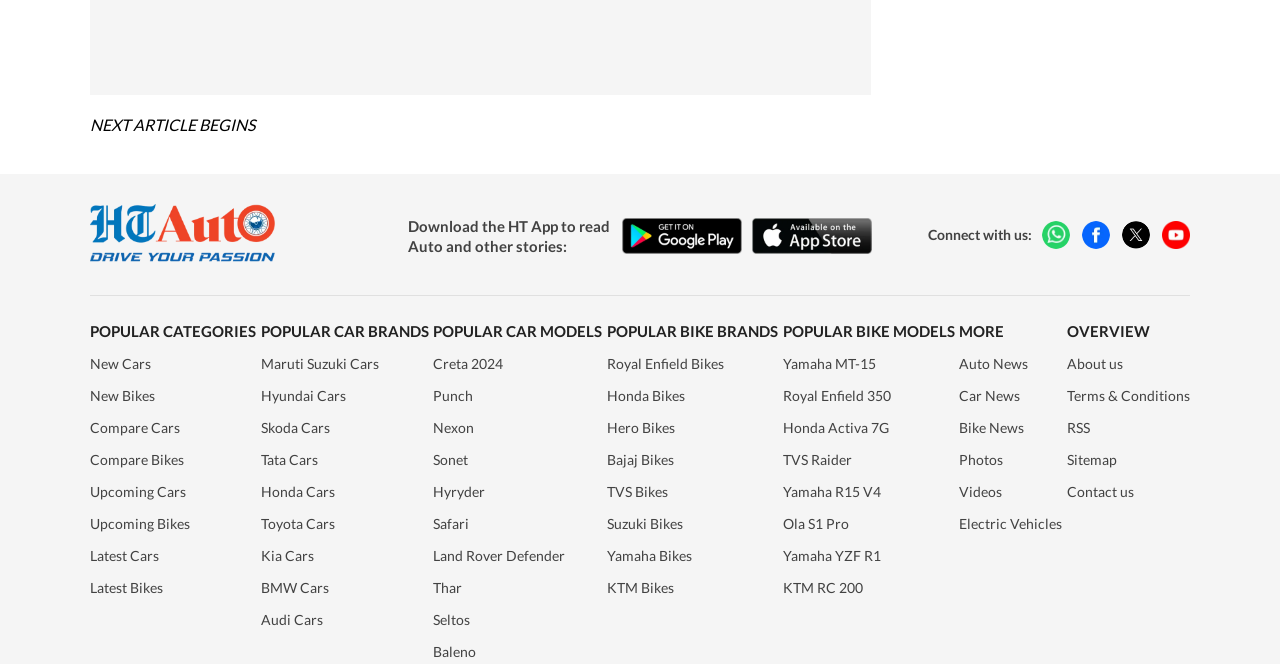Specify the bounding box coordinates of the area to click in order to execute this command: 'View Yamaha MT-15 bike model'. The coordinates should consist of four float numbers ranging from 0 to 1, and should be formatted as [left, top, right, bottom].

[0.611, 0.535, 0.746, 0.56]